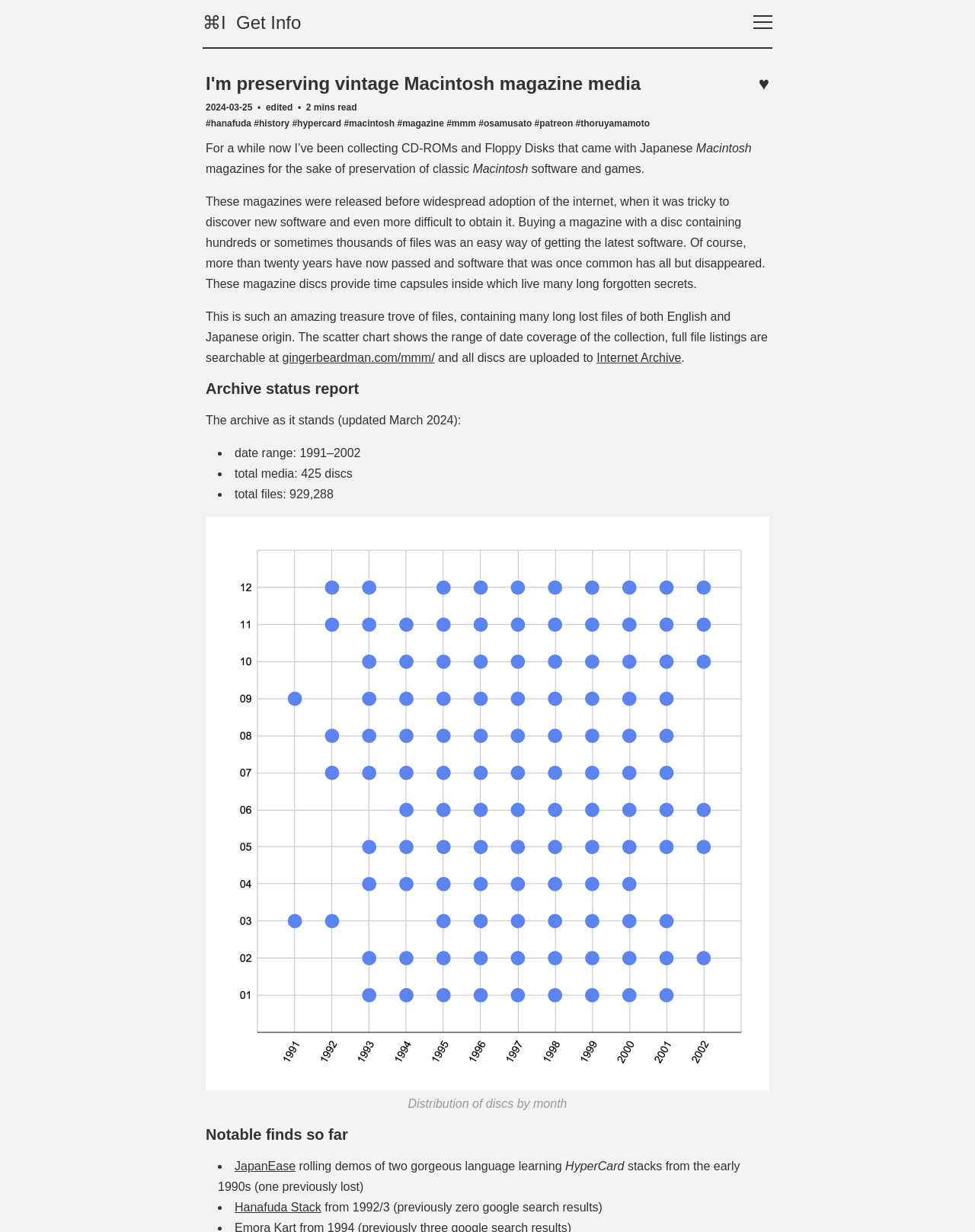Can you give a detailed response to the following question using the information from the image? How many discs are in the archive?

I found the number of discs in the archive by looking at the list of archive status report, where it says 'total media: 425 discs'.